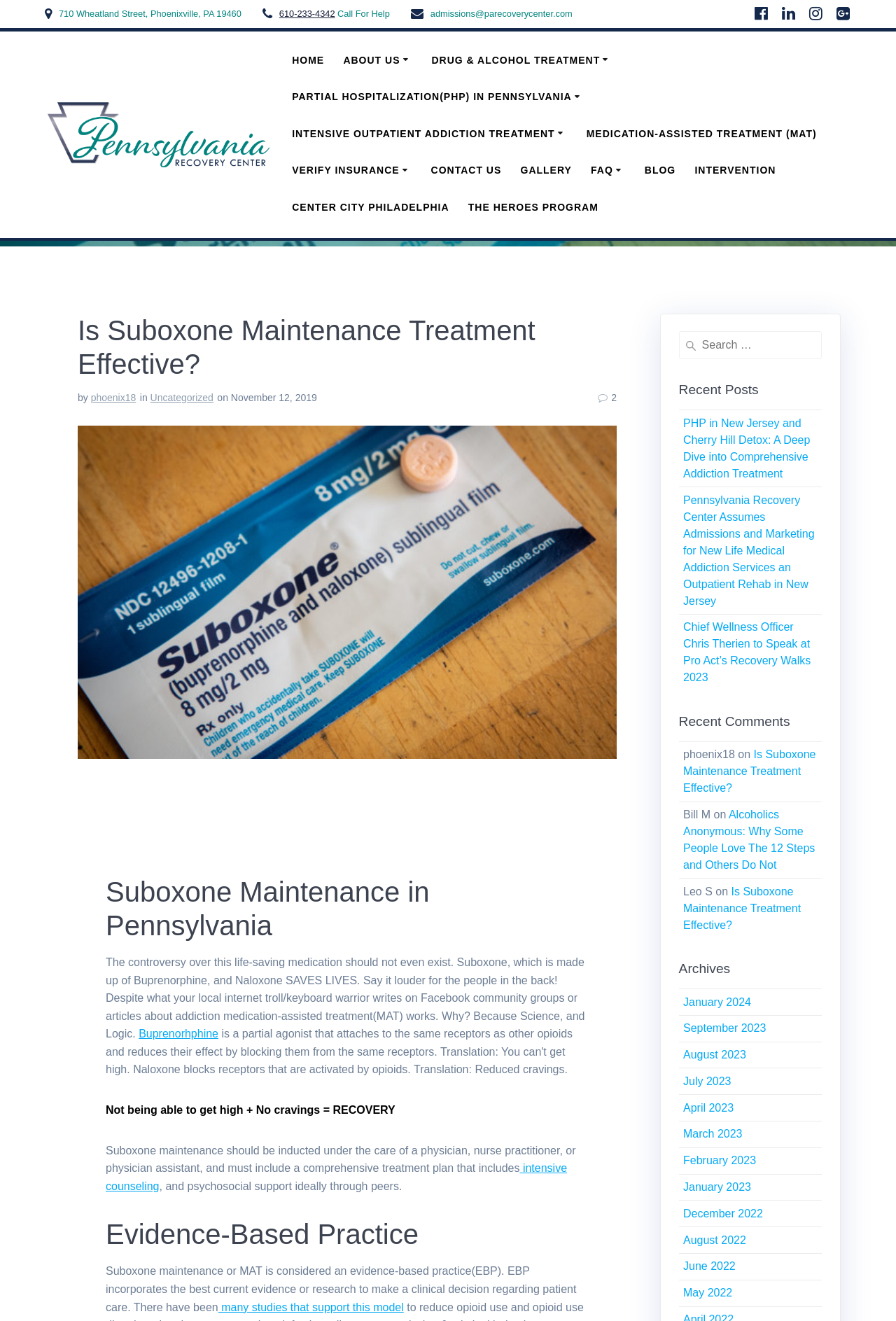Please determine the bounding box coordinates of the section I need to click to accomplish this instruction: "Read about Suboxone maintenance in Pennsylvania".

[0.118, 0.845, 0.657, 0.896]